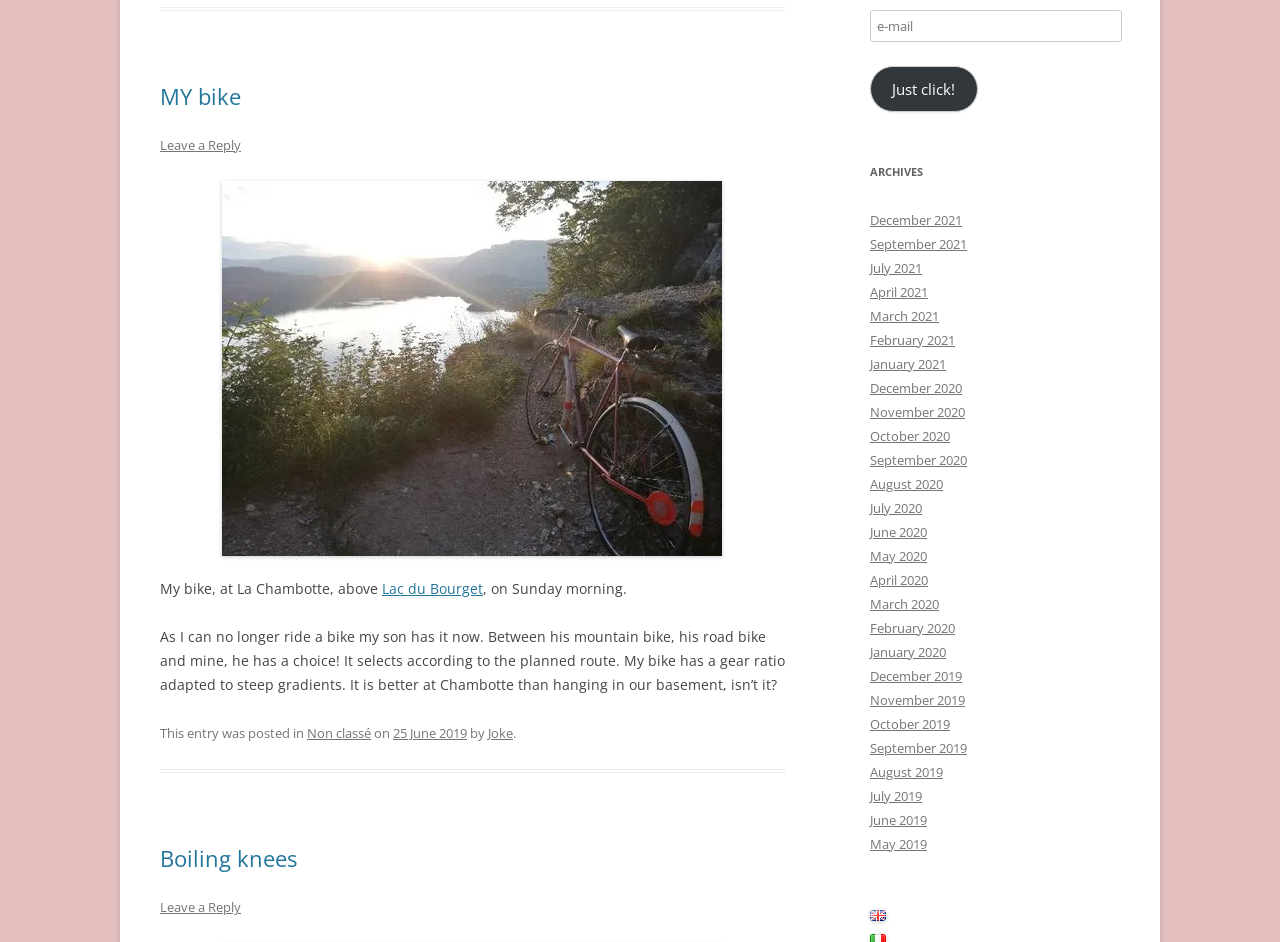Determine the bounding box coordinates of the area to click in order to meet this instruction: "View the '企业公益' page".

None